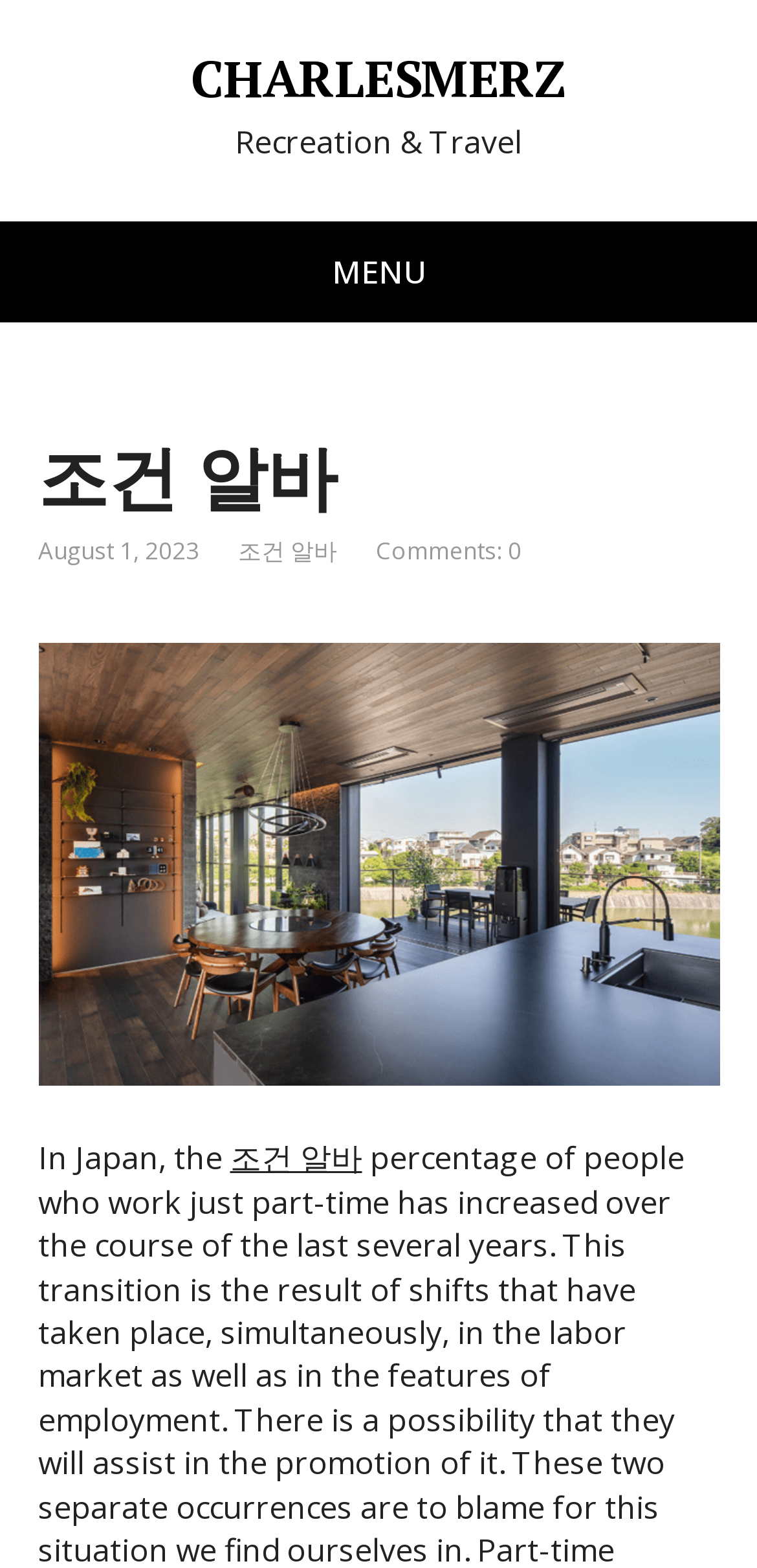What is the category of the webpage?
Give a detailed and exhaustive answer to the question.

I determined the category by looking at the static text 'Recreation & Travel' which is located at the top of the webpage, indicating the category of the webpage.